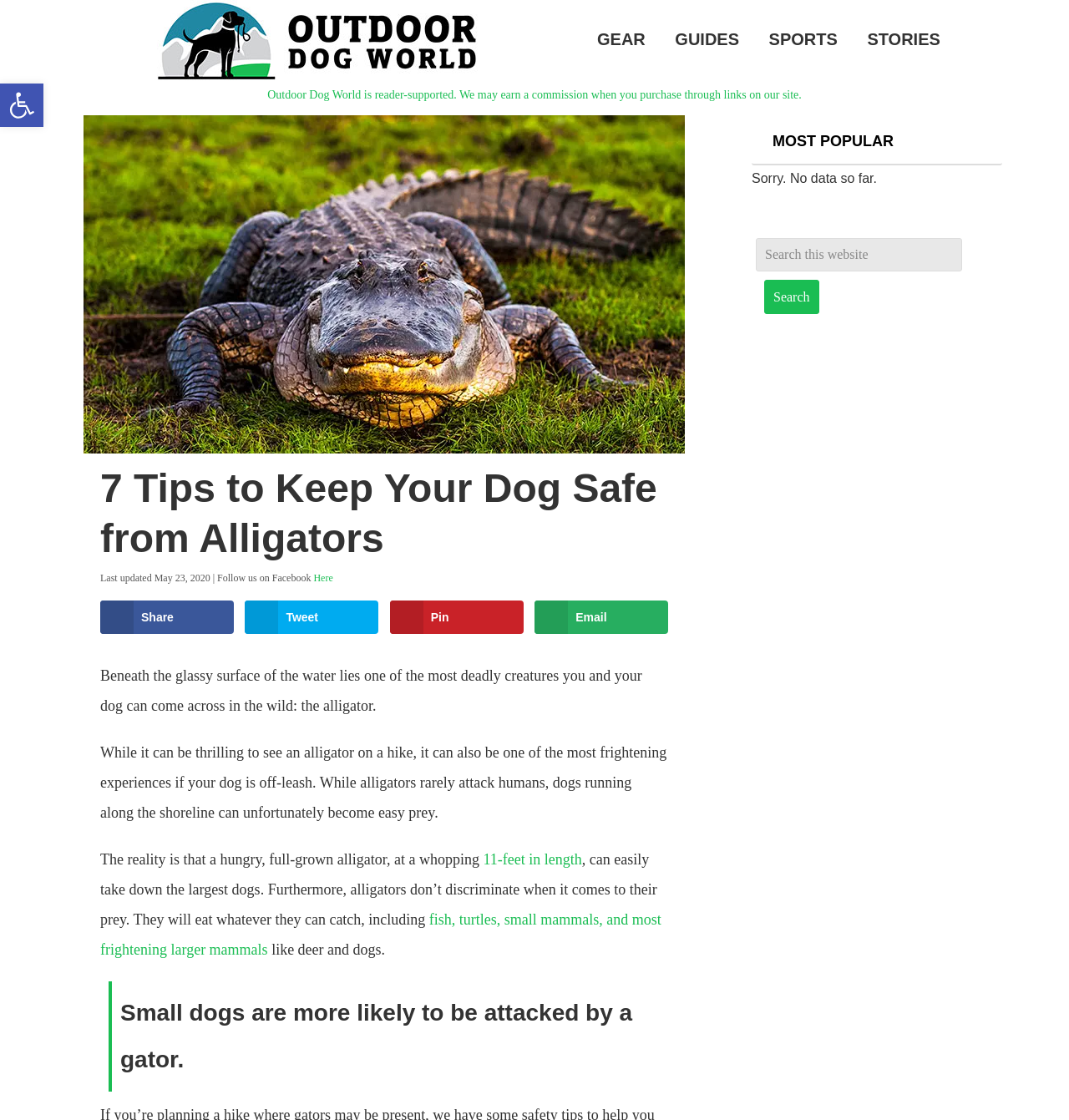Please find and report the bounding box coordinates of the element to click in order to perform the following action: "Search this website". The coordinates should be expressed as four float numbers between 0 and 1, in the format [left, top, right, bottom].

[0.707, 0.212, 0.9, 0.242]